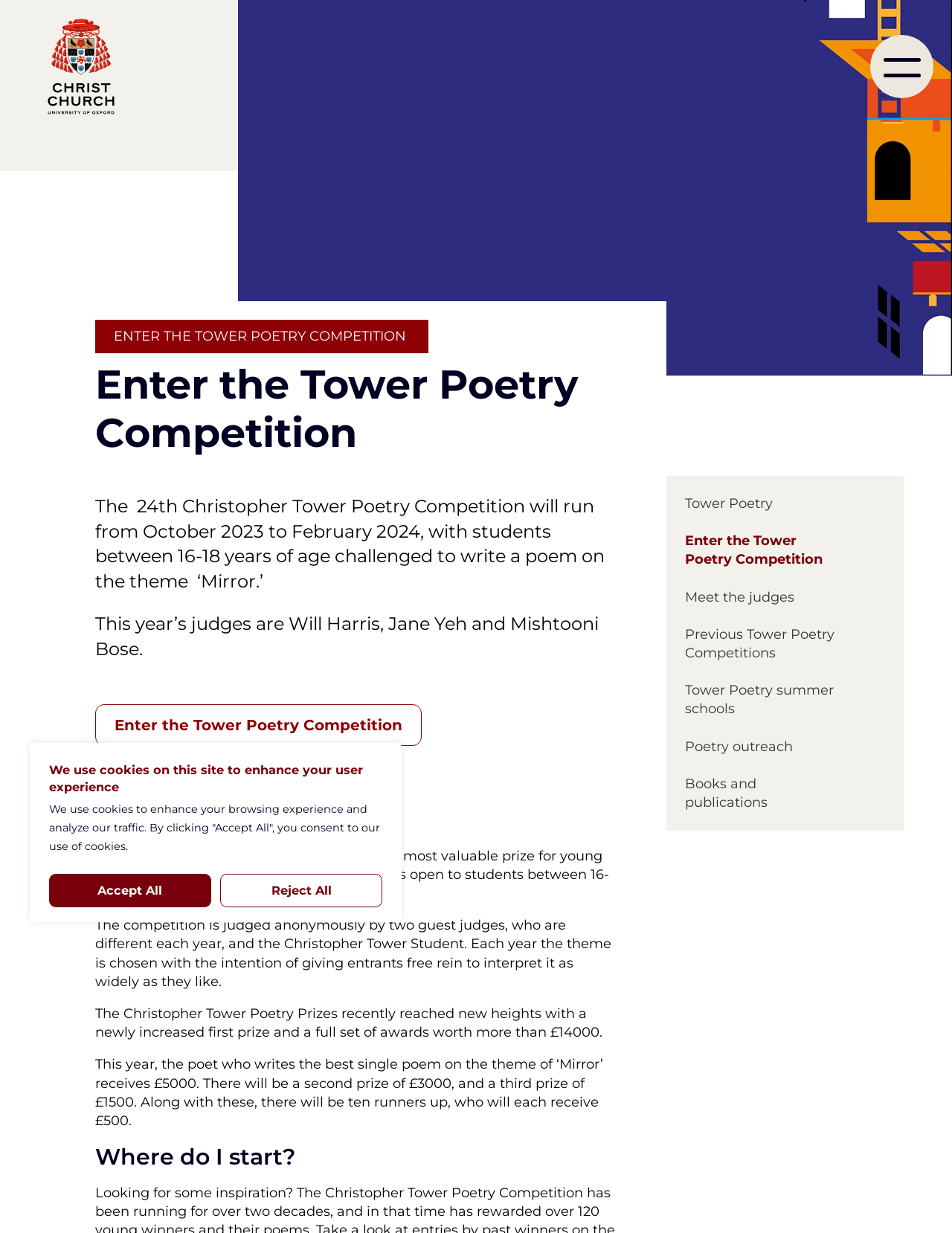Create an elaborate caption for the webpage.

The webpage is about the Tower Poetry Competition, specifically the 24th edition, which is open to students between 16-18 years of age. The competition challenges students to write a poem on the theme 'Mirror.' 

At the top left of the page, there is a logo of Christ Church, University of Oxford. Next to it, there is a link to skip to the main content. On the top right, there is a main navigation menu with a button to open or close it. 

Below the navigation menu, there is a large graphic image related to the 'Mirror' theme of the 2024 Tower Poetry Competition. Underneath the image, there is a breadcrumb navigation section with a heading and a static text 'ENTER THE TOWER POETRY COMPETITION.' 

The main content of the page is divided into several sections. The first section provides an introduction to the competition, including the dates, theme, and judges. There is a link to the entry form for the competition. 

The next section is about the competition itself, explaining that it is free to enter, open to students between 16-18 years of age, and judged anonymously. The section also provides information about the prizes, including the first prize of £5000, second prize of £3000, and third prize of £1500, as well as ten runners-up prizes of £500 each. 

Further down the page, there are sections with headings 'Where do I start?' and links to related pages, such as 'Tower Poetry', 'Enter the Tower Poetry Competition', 'Meet the judges', 'Previous Tower Poetry Competitions', 'Tower Poetry summer schools', 'Poetry outreach', and 'Books and publications.' 

At the bottom of the page, there is a cookie policy alert dialog with a heading, a static text explaining the use of cookies, and two buttons to accept or reject all cookies.